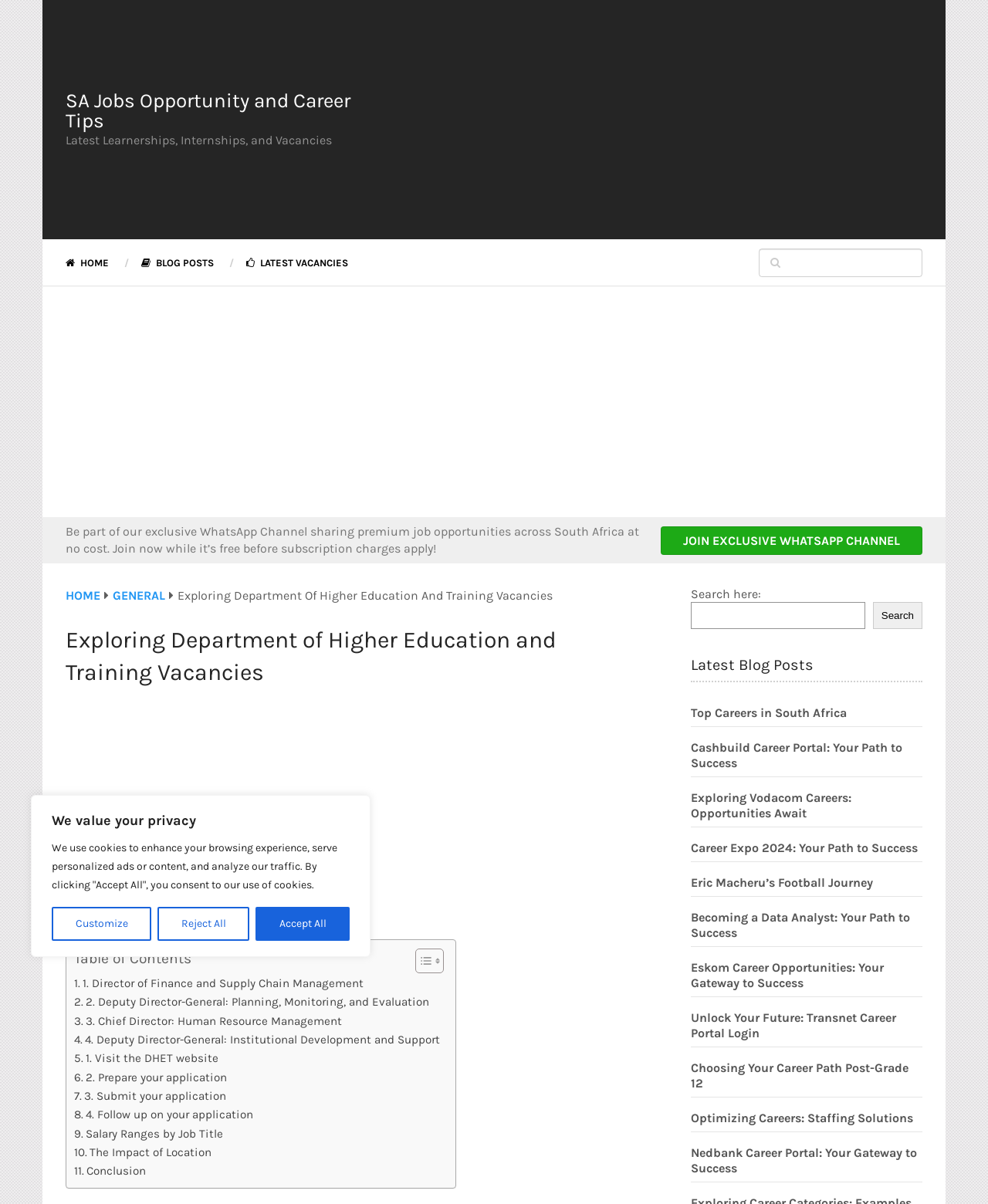Please locate the bounding box coordinates of the element that should be clicked to complete the given instruction: "Explore latest learnerships, internships, and vacancies".

[0.066, 0.11, 0.336, 0.122]